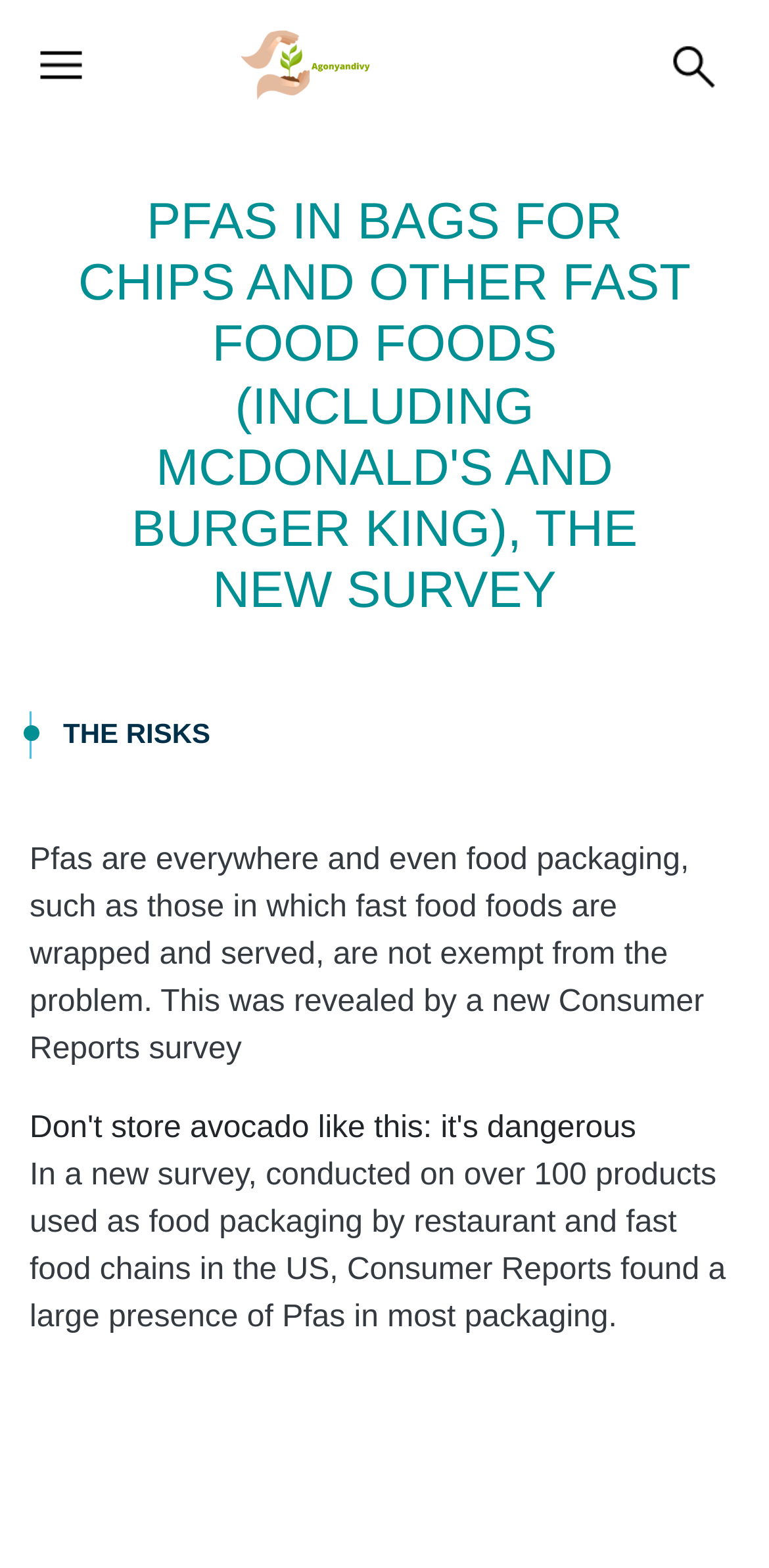For the element described, predict the bounding box coordinates as (top-left x, top-left y, bottom-right x, bottom-right y). All values should be between 0 and 1. Element description: The risks

[0.082, 0.458, 0.274, 0.478]